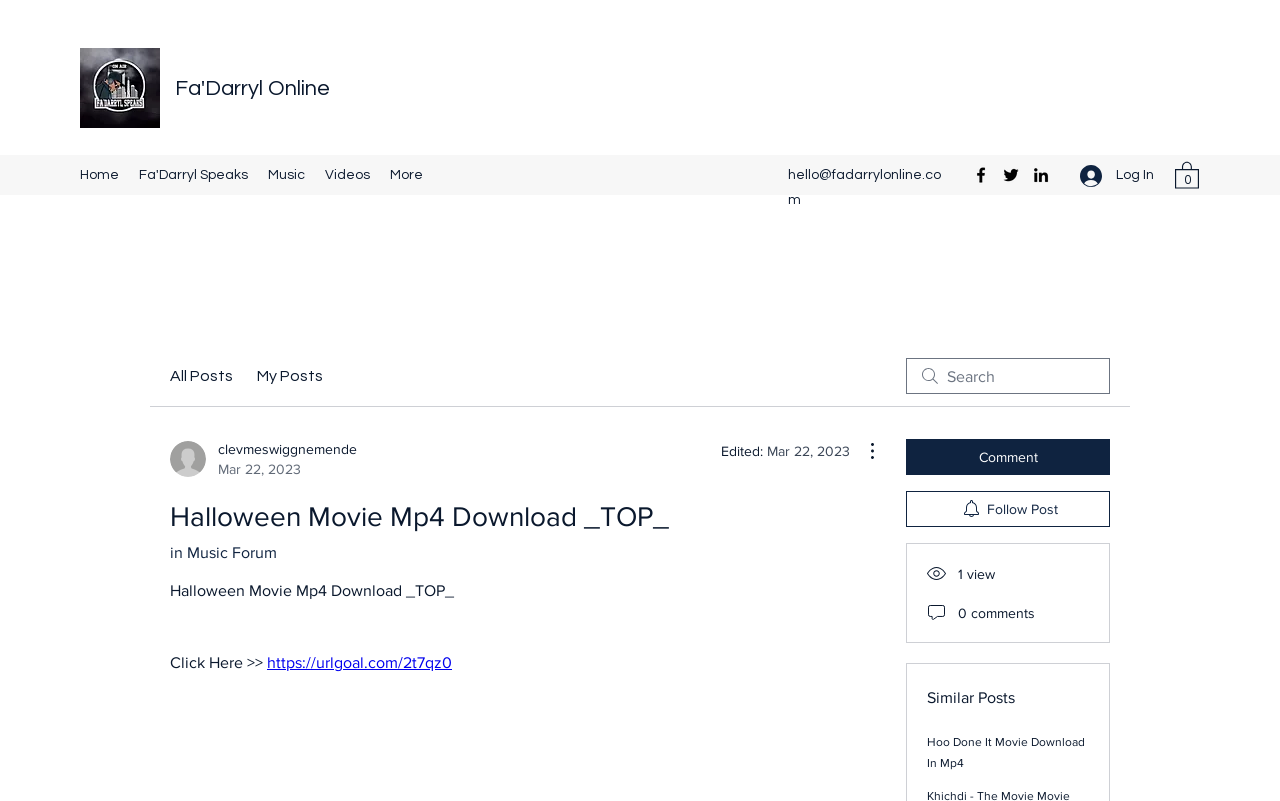Give a one-word or one-phrase response to the question:
What is the name of the website?

Fa'Darryl Online